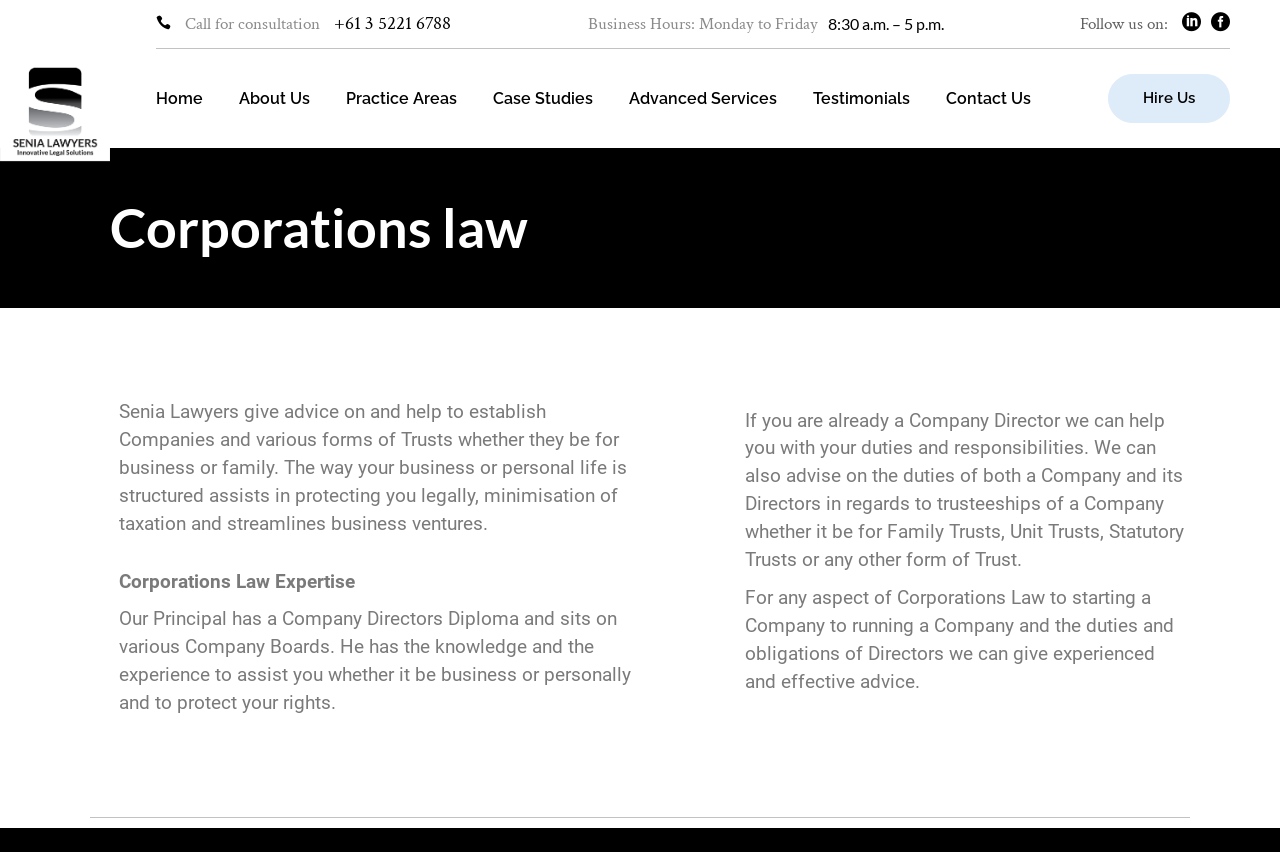Find the bounding box coordinates of the clickable element required to execute the following instruction: "Contact Us". Provide the coordinates as four float numbers between 0 and 1, i.e., [left, top, right, bottom].

None